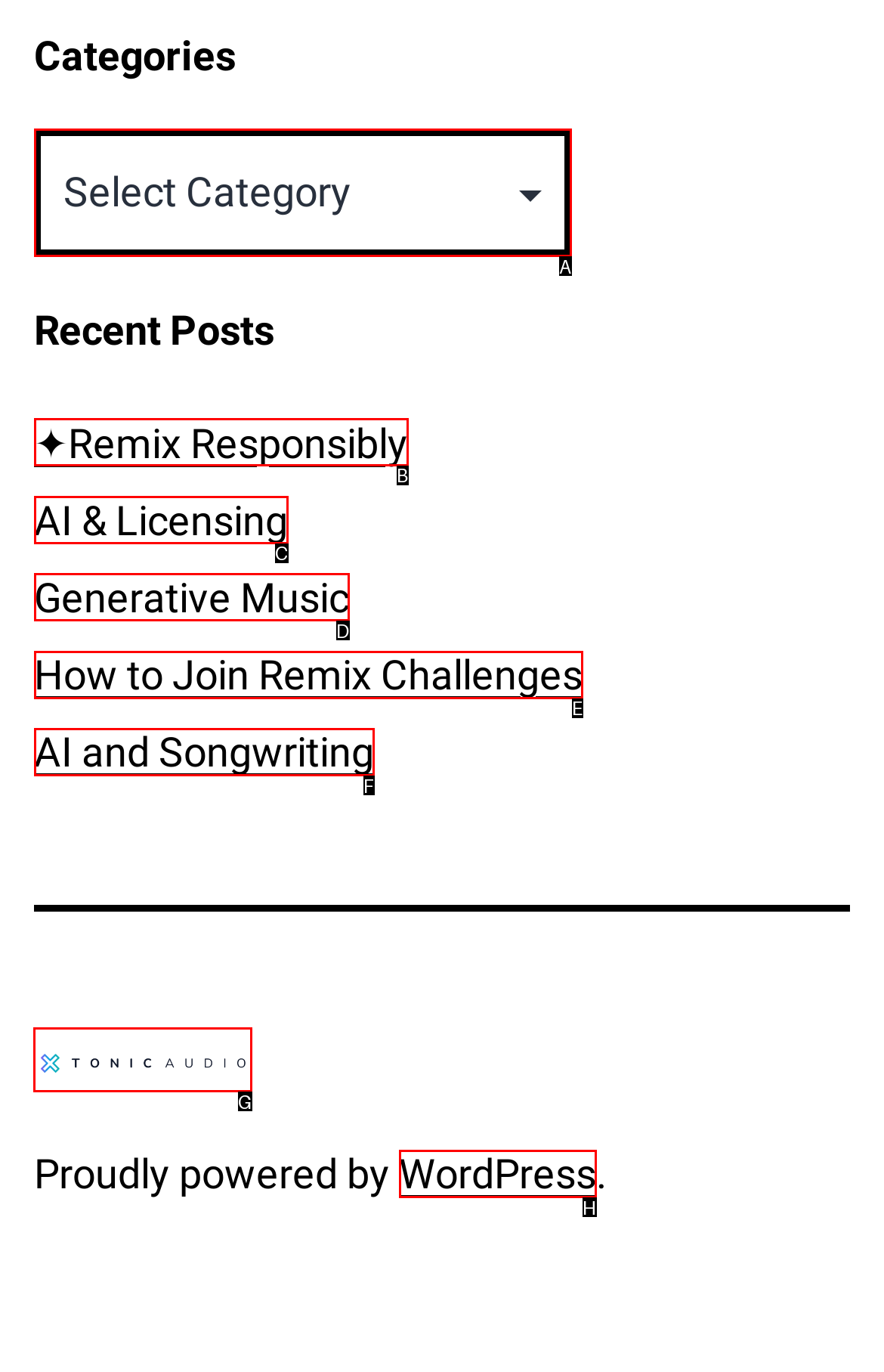Point out which UI element to click to complete this task: Visit the Tonic Audio Blog
Answer with the letter corresponding to the right option from the available choices.

G